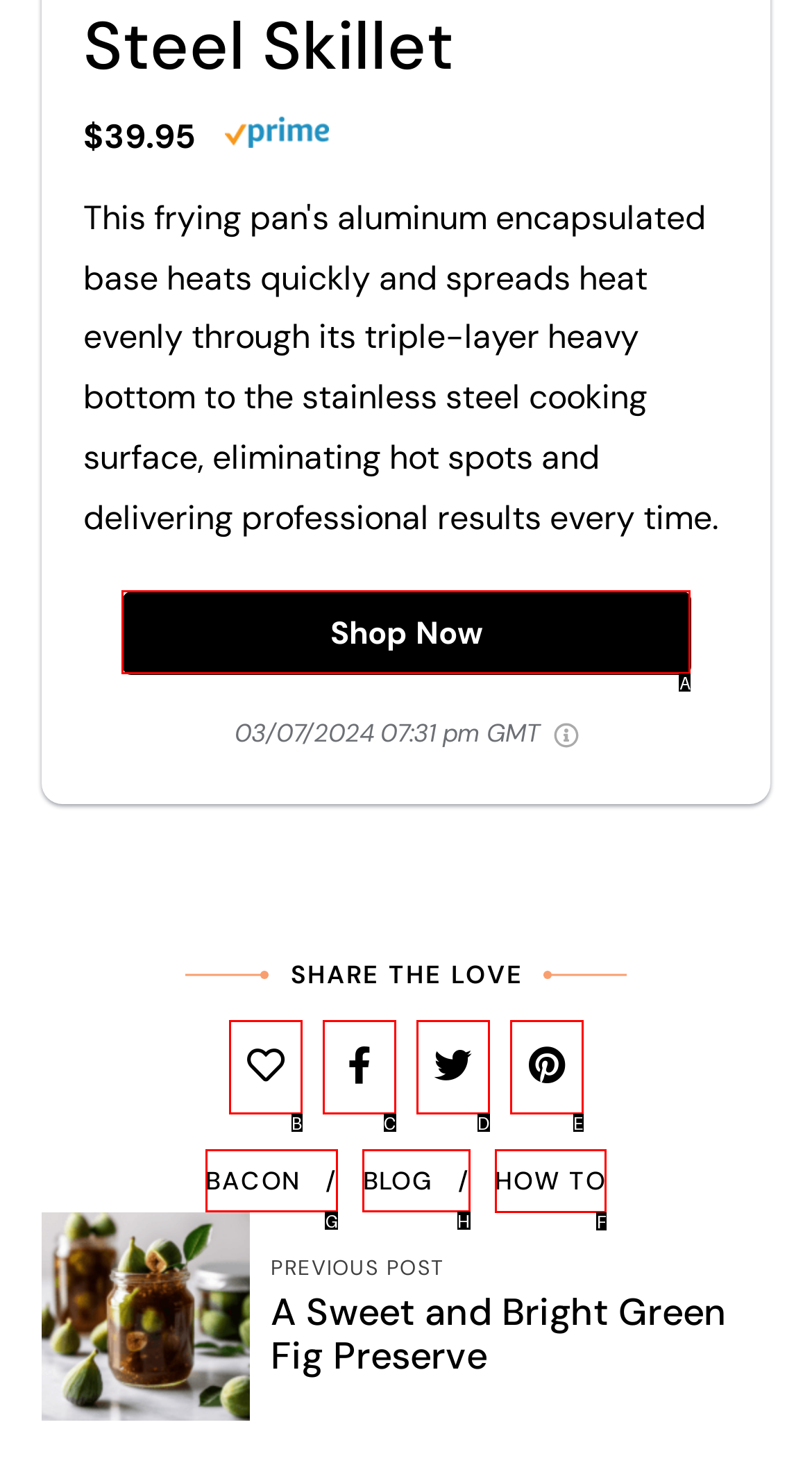Determine the letter of the element I should select to fulfill the following instruction: Check HOW TO. Just provide the letter.

F